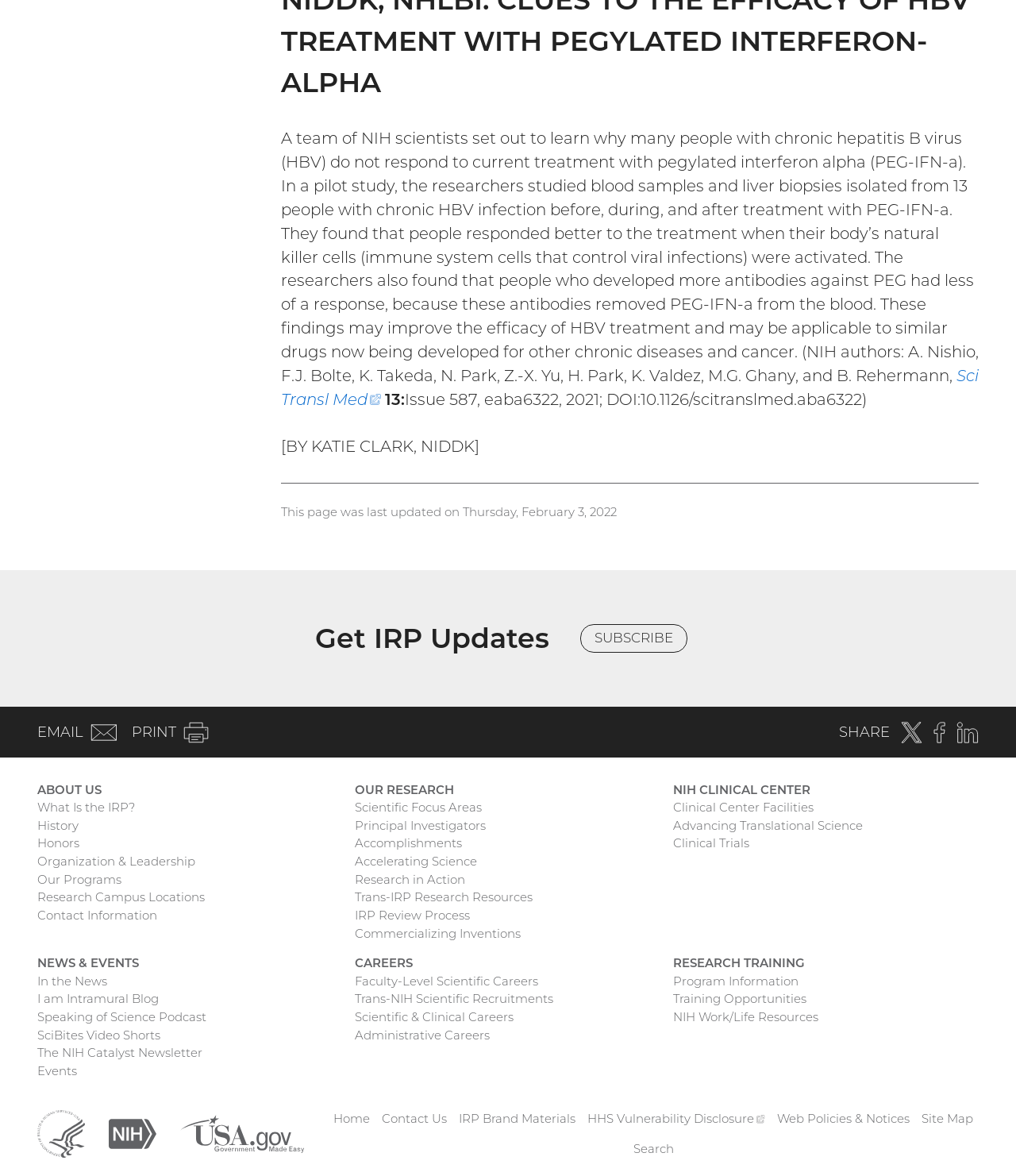Determine the bounding box coordinates of the clickable element necessary to fulfill the instruction: "Visit the NIH Clinical Center". Provide the coordinates as four float numbers within the 0 to 1 range, i.e., [left, top, right, bottom].

[0.662, 0.664, 0.797, 0.679]